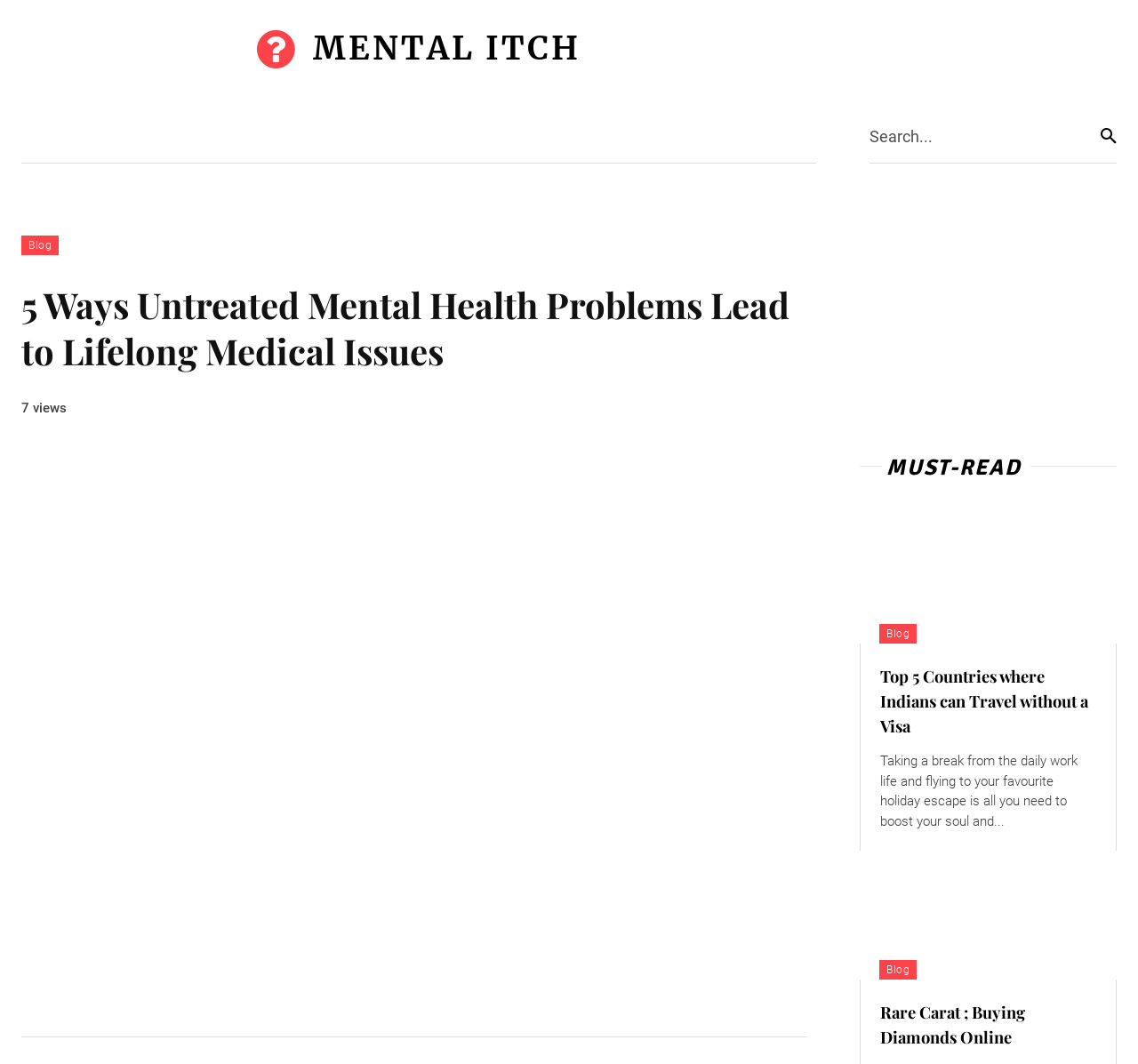Please locate the bounding box coordinates for the element that should be clicked to achieve the following instruction: "Read the '5 Ways Untreated Mental Health Problems Lead to Lifelong Medical Issues' article". Ensure the coordinates are given as four float numbers between 0 and 1, i.e., [left, top, right, bottom].

[0.019, 0.265, 0.709, 0.352]